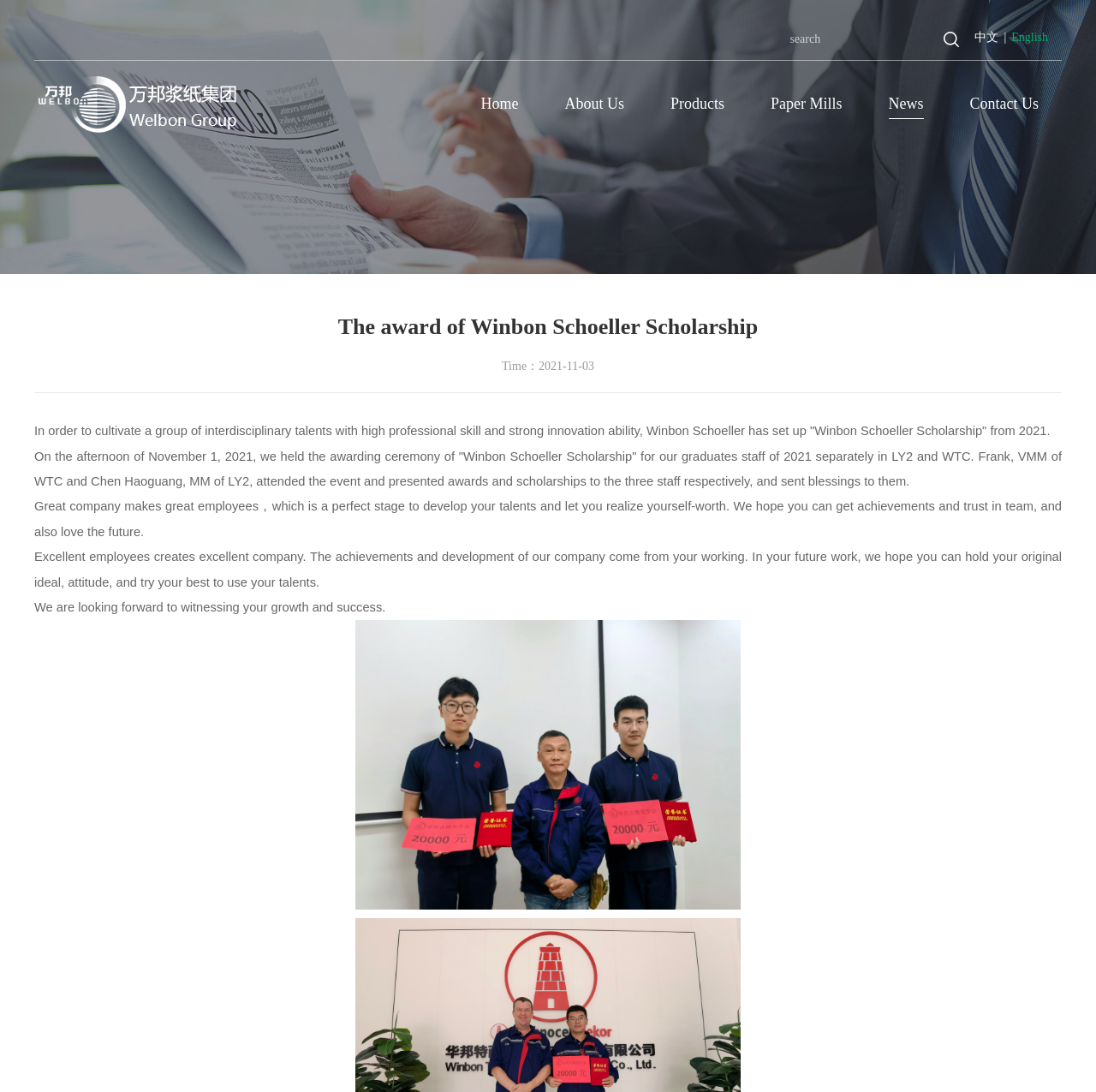Using the provided element description: "About Us", determine the bounding box coordinates of the corresponding UI element in the screenshot.

[0.515, 0.056, 0.57, 0.134]